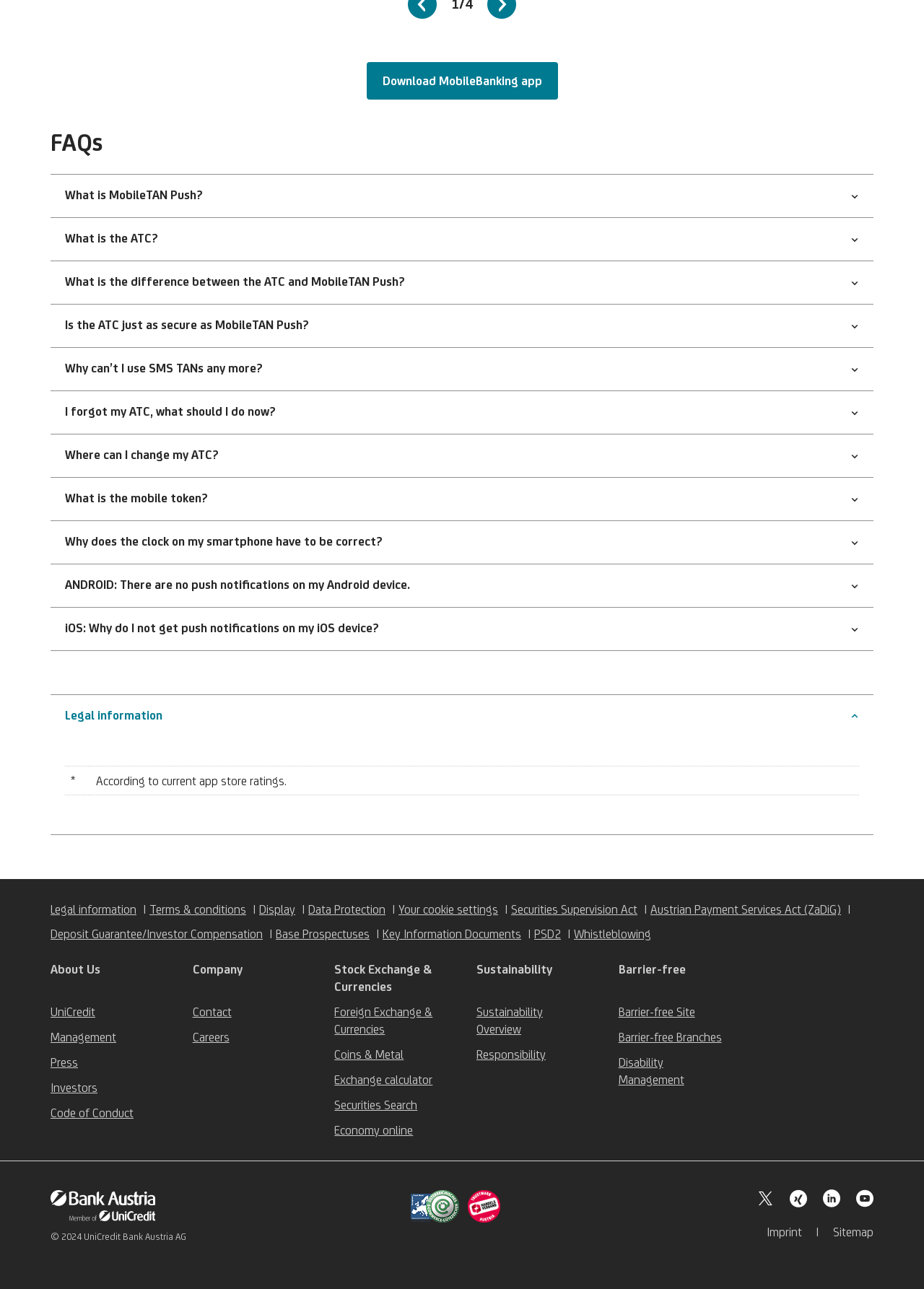How many social media links are there at the bottom of the webpage?
Please use the image to provide a one-word or short phrase answer.

4